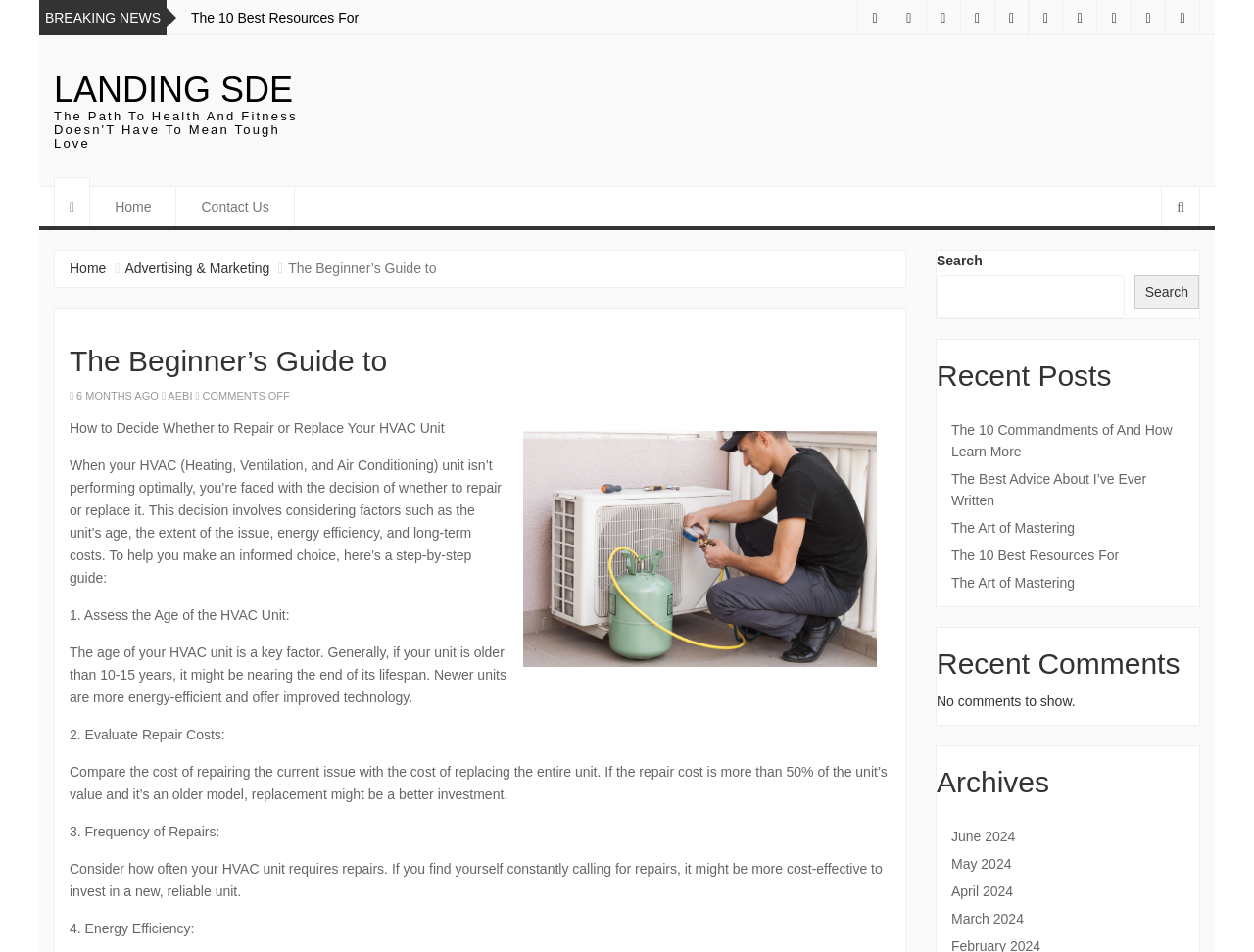Determine the bounding box coordinates of the element that should be clicked to execute the following command: "Read the 'The Beginner’s Guide to' article".

[0.055, 0.361, 0.71, 0.4]